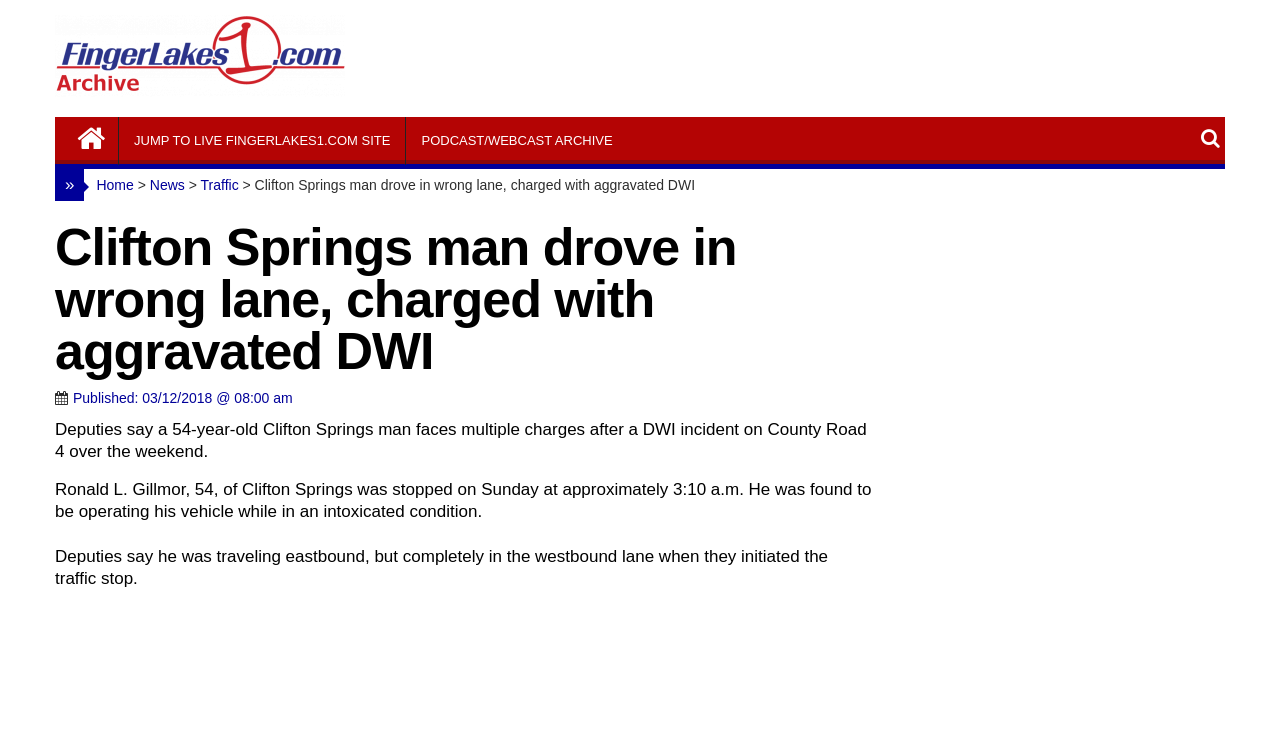Locate the bounding box coordinates of the clickable element to fulfill the following instruction: "Visit FingerLakes1.com Archive". Provide the coordinates as four float numbers between 0 and 1 in the format [left, top, right, bottom].

[0.043, 0.02, 0.27, 0.14]